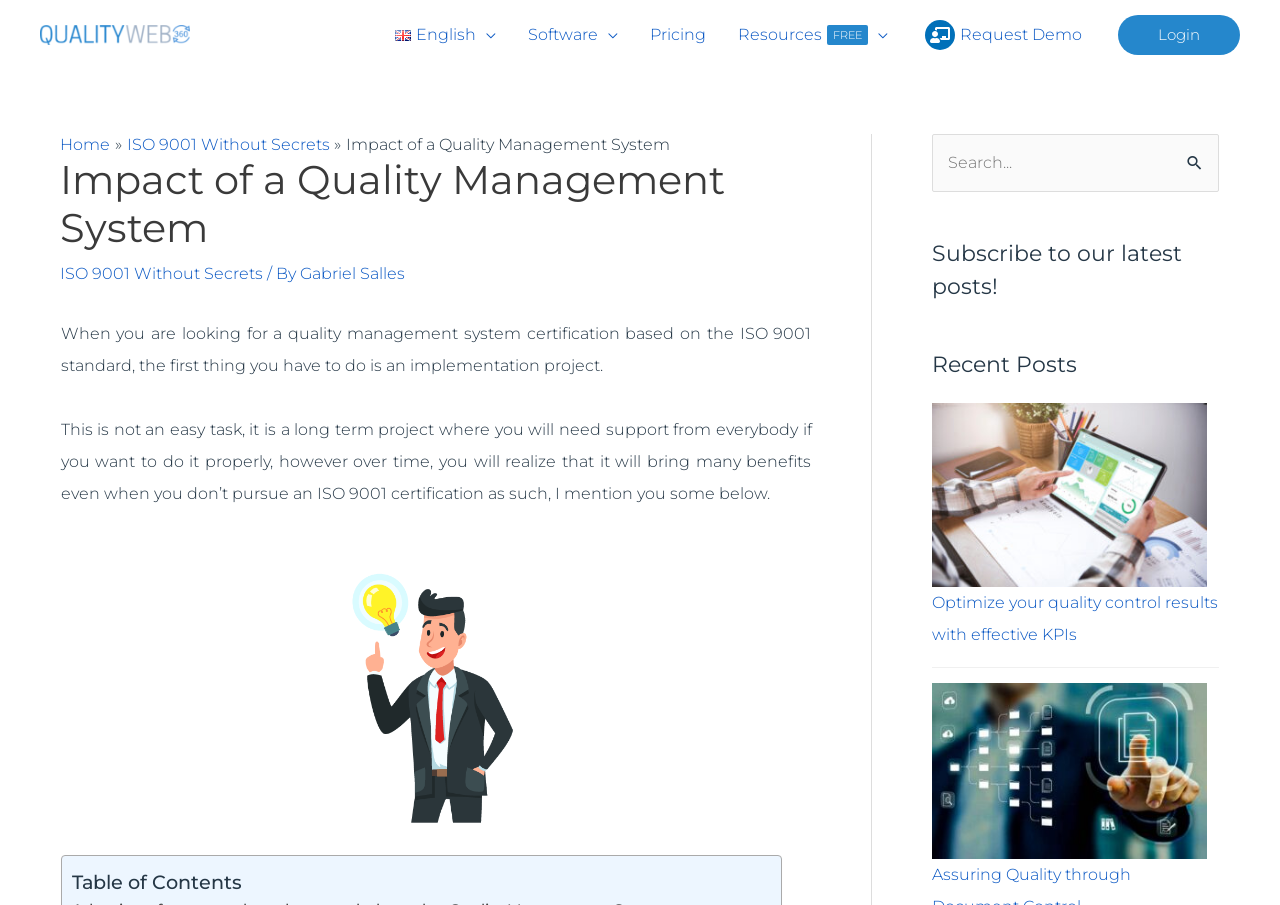What is the author of the article 'ISO 9001 Without Secrets'?
Answer the question with just one word or phrase using the image.

Gabriel Salles